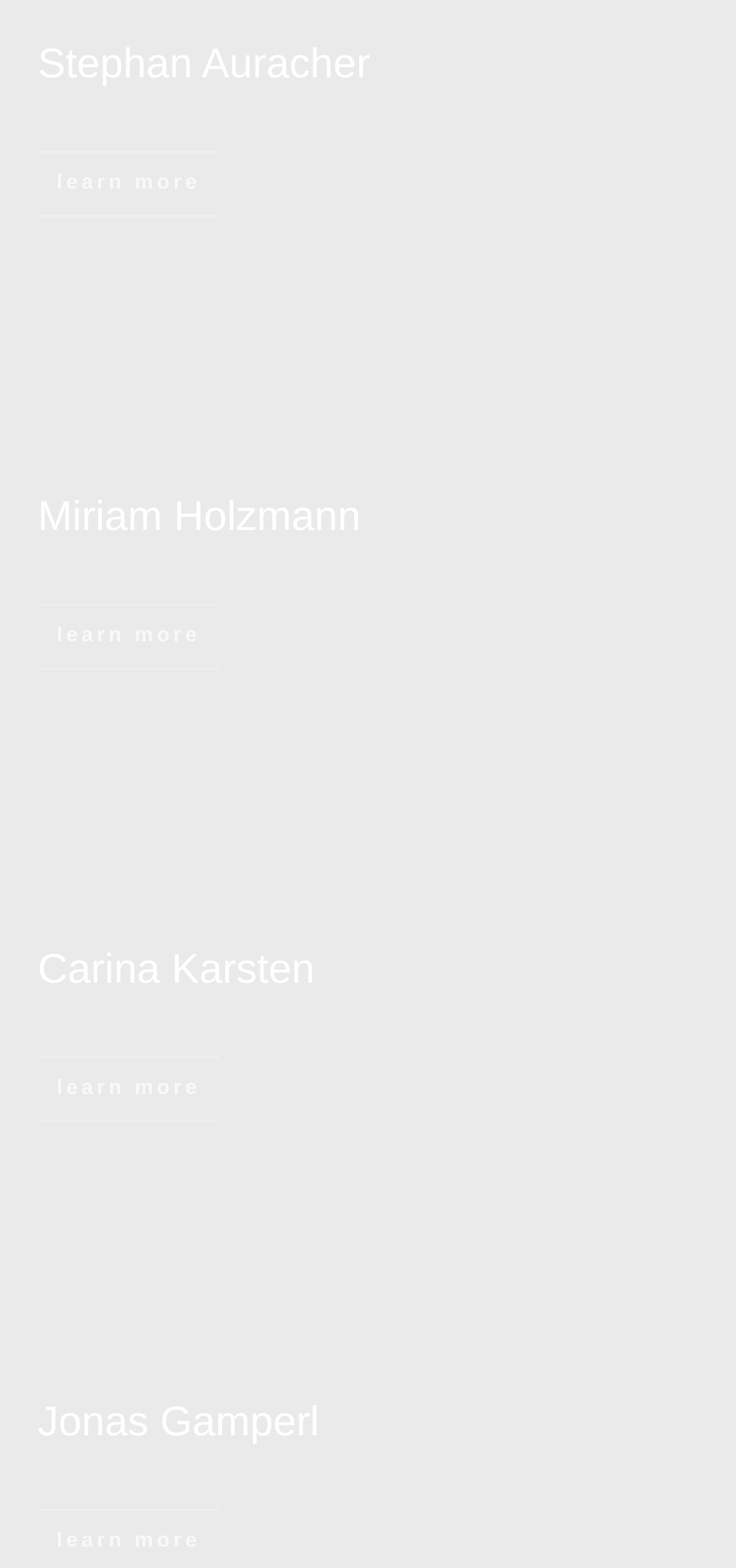Give a one-word or short phrase answer to this question: 
What is the purpose of the 'learn more' links?

To learn more about each person